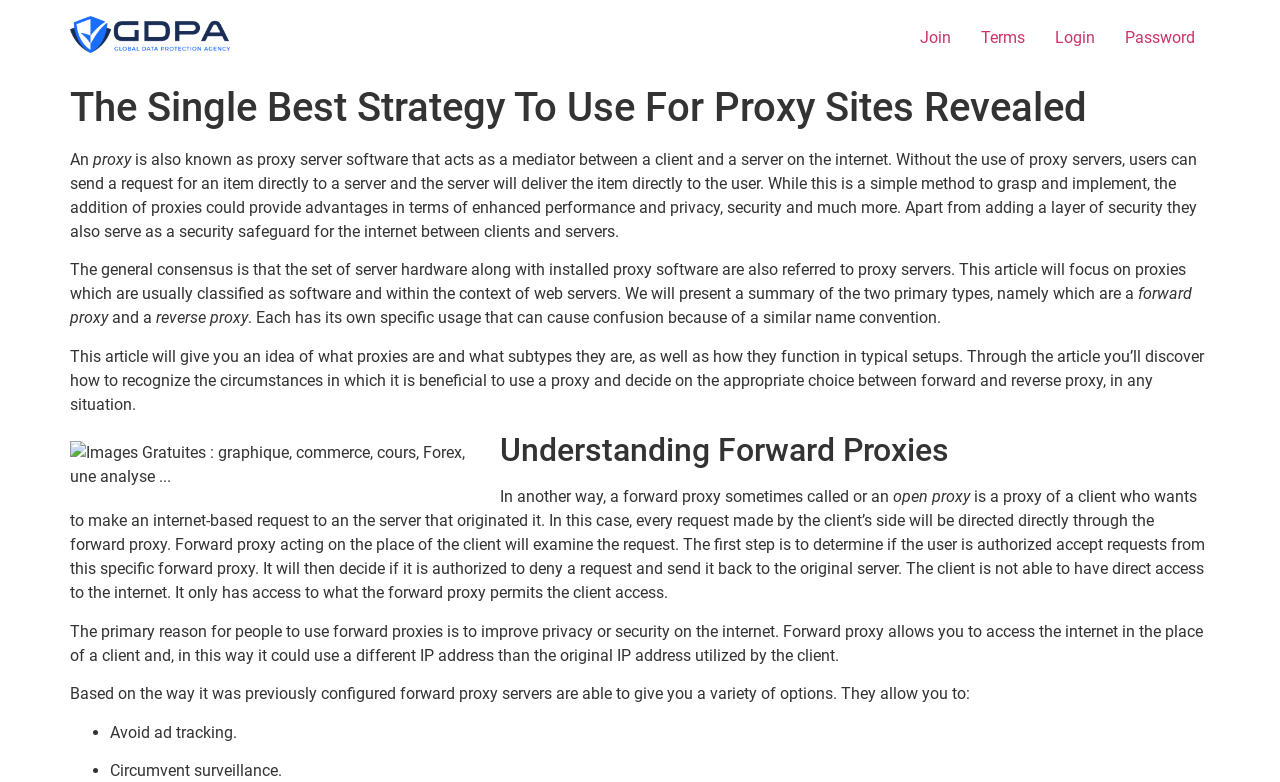Present a detailed account of what is displayed on the webpage.

The webpage is about proxy sites, specifically discussing the single best strategy to use for them. At the top, there is a logo with the text "GDPA AFFILIATES" which is also a link. To the right of the logo, there are four links: "Join", "Terms", "Login", and "Password". 

Below the logo and links, there is a main heading that reads "The Single Best Strategy To Use For Proxy Sites Revealed". 

The main content of the webpage is divided into sections. The first section starts with a brief introduction to proxies, explaining that they act as mediators between clients and servers on the internet. It then discusses the advantages of using proxies, including enhanced performance, privacy, security, and more. 

The next section focuses on the two primary types of proxies: forward proxies and reverse proxies. It explains that each has its own specific usage and can cause confusion due to similar name conventions. 

Following this, there is an image related to graphique, commerce, cours, Forex, and une analyse. 

The next section is headed "Understanding Forward Proxies" and explains that a forward proxy, also known as an open proxy, acts on behalf of a client who wants to make an internet-based request to a server. It discusses how forward proxies work, including examining requests, determining authorization, and deciding whether to deny or send requests back to the original server. 

The webpage also explains the primary reason for using forward proxies, which is to improve privacy or security on the internet. It mentions that forward proxies can provide various options, including avoiding ad tracking and circumventing surveillance.